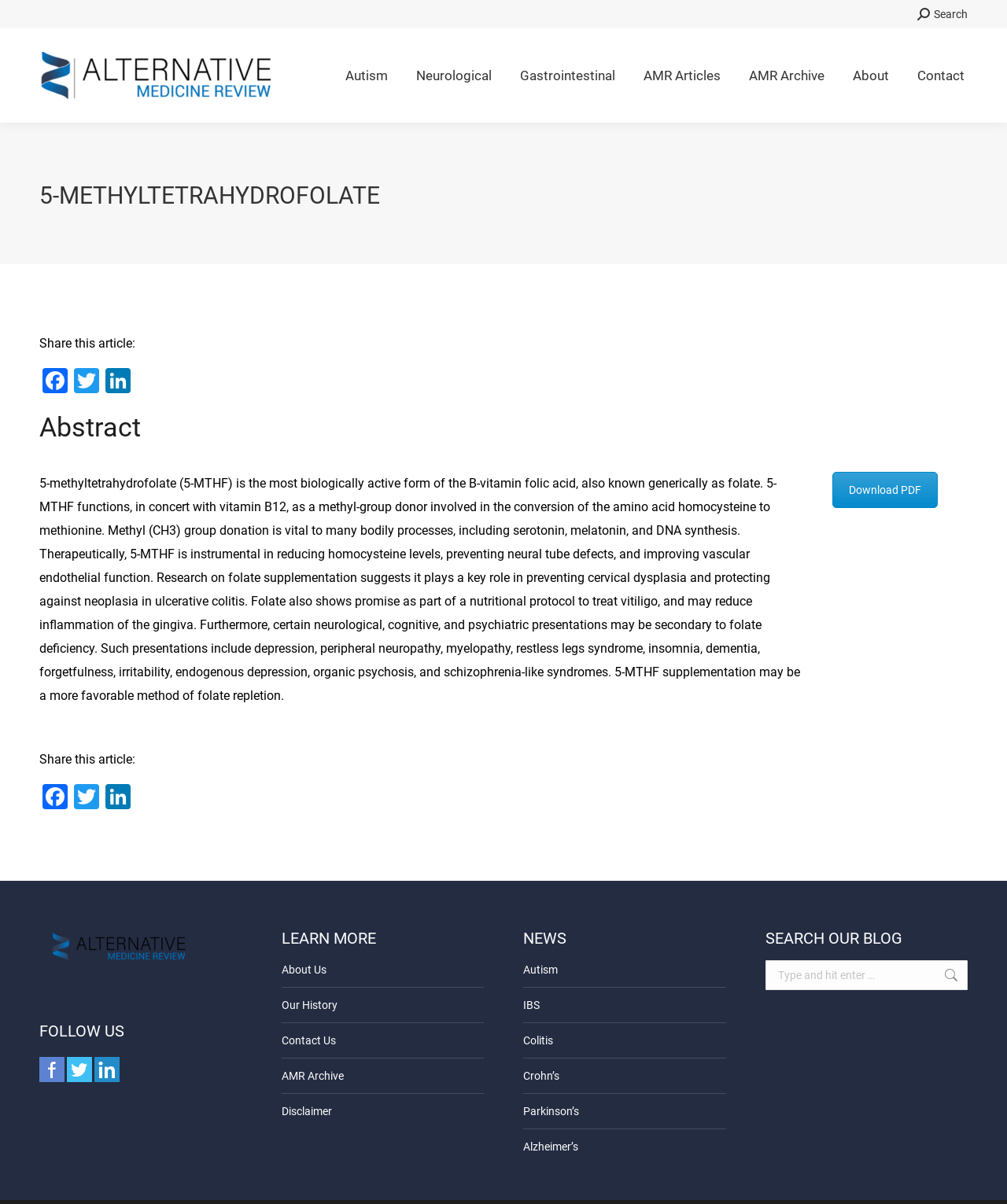Give a concise answer using only one word or phrase for this question:
What is the function of 5-MTHF in the body?

Methyl-group donor